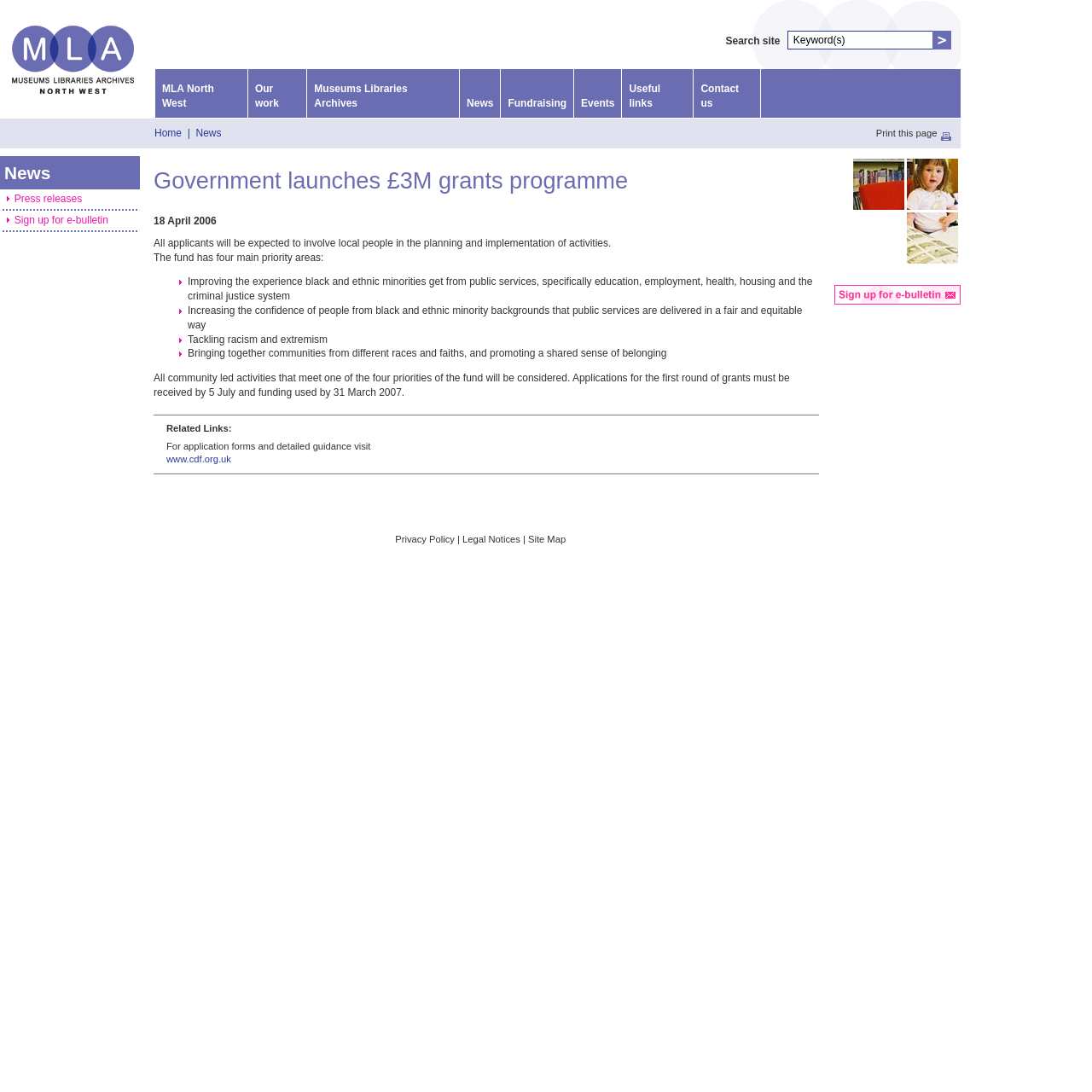Please find the bounding box coordinates of the element's region to be clicked to carry out this instruction: "Read the full story".

None